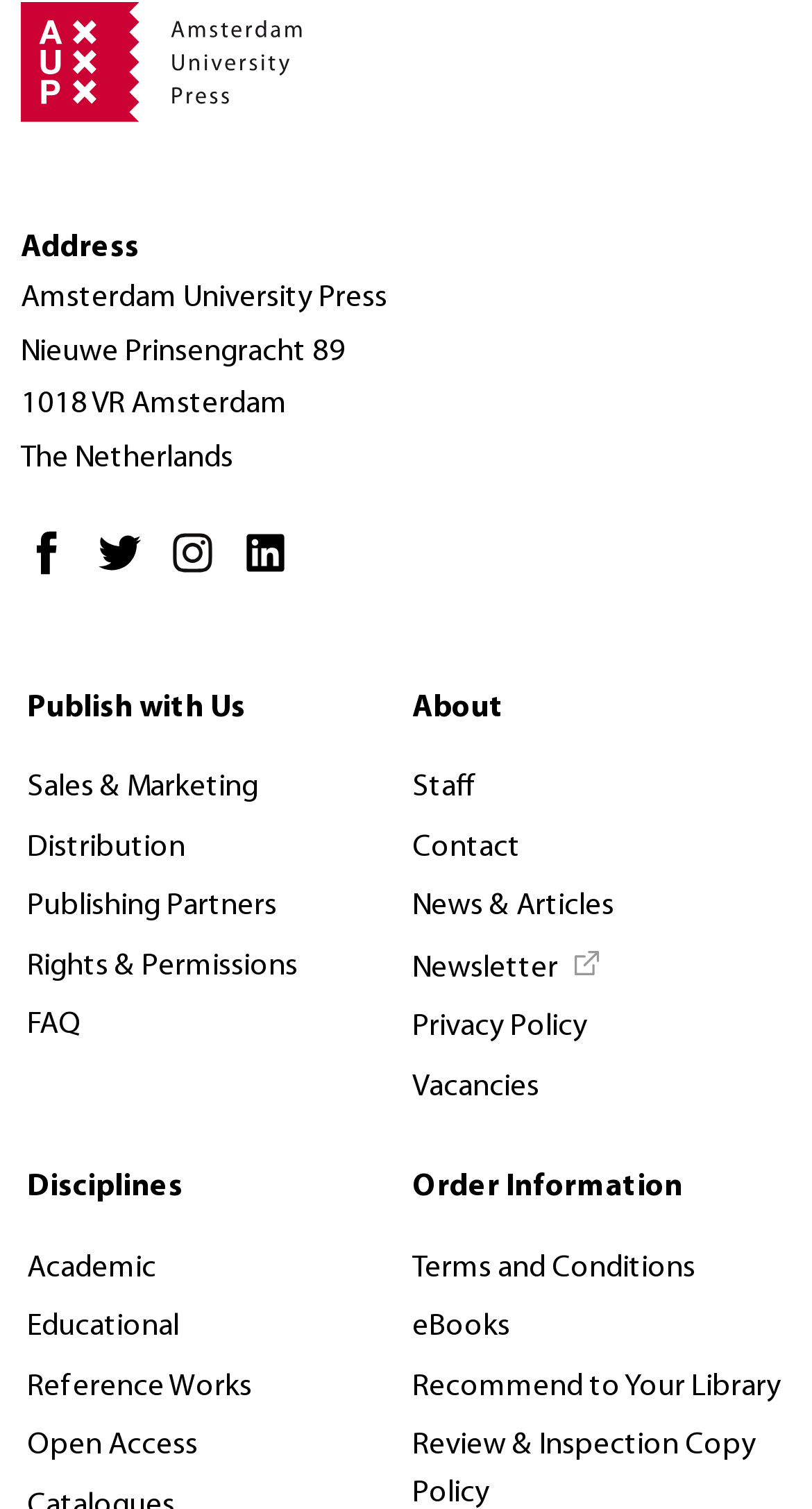Could you determine the bounding box coordinates of the clickable element to complete the instruction: "Contact Us"? Provide the coordinates as four float numbers between 0 and 1, i.e., [left, top, right, bottom].

[0.5, 0.543, 0.649, 0.582]